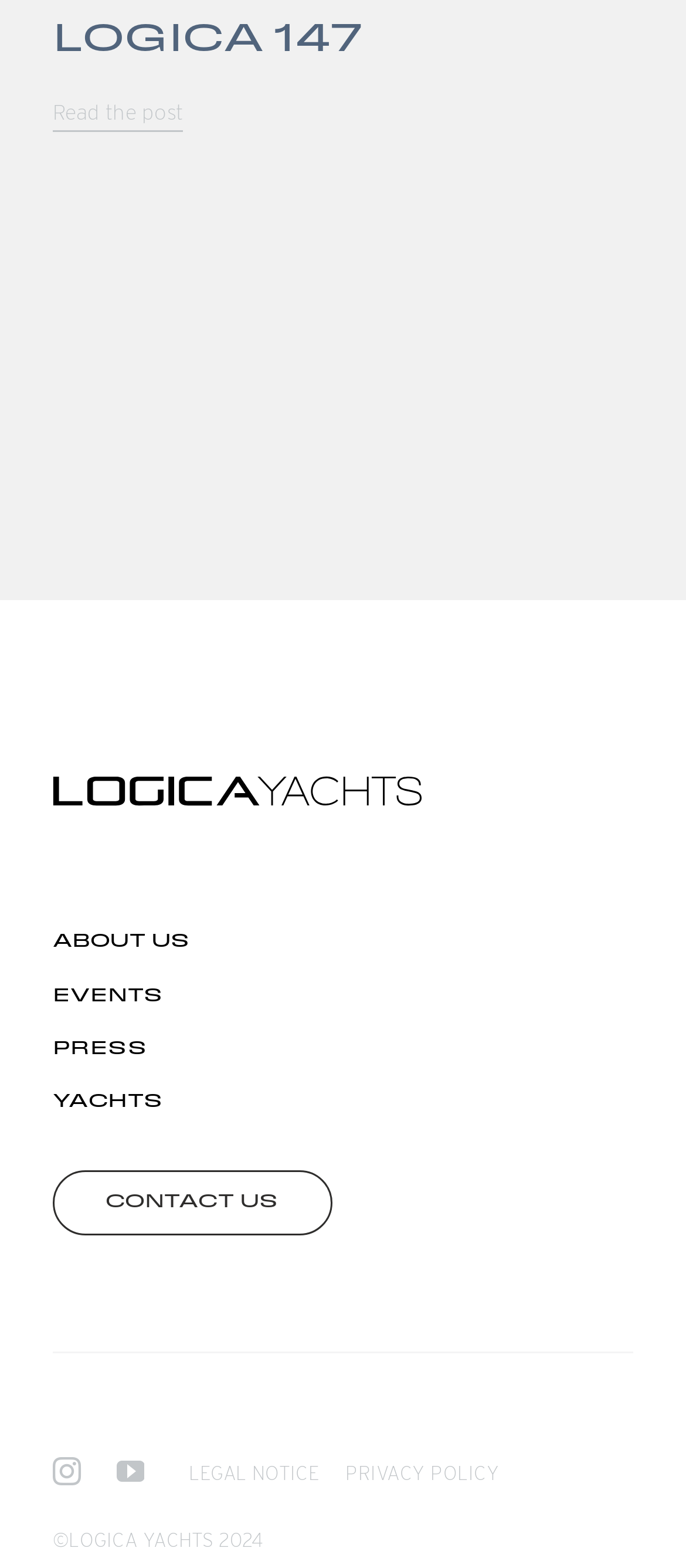Highlight the bounding box coordinates of the region I should click on to meet the following instruction: "Read the latest post".

[0.077, 0.062, 0.268, 0.084]